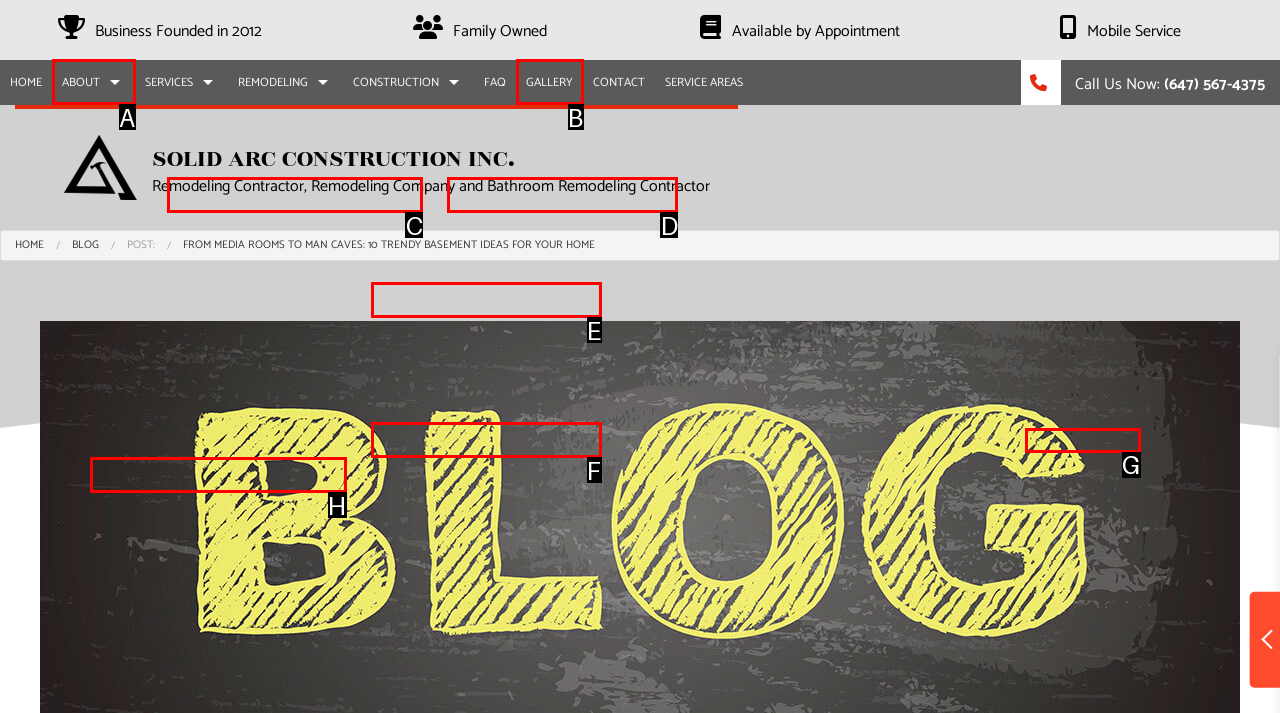Point out the HTML element I should click to achieve the following task: Enter your full name Provide the letter of the selected option from the choices.

G